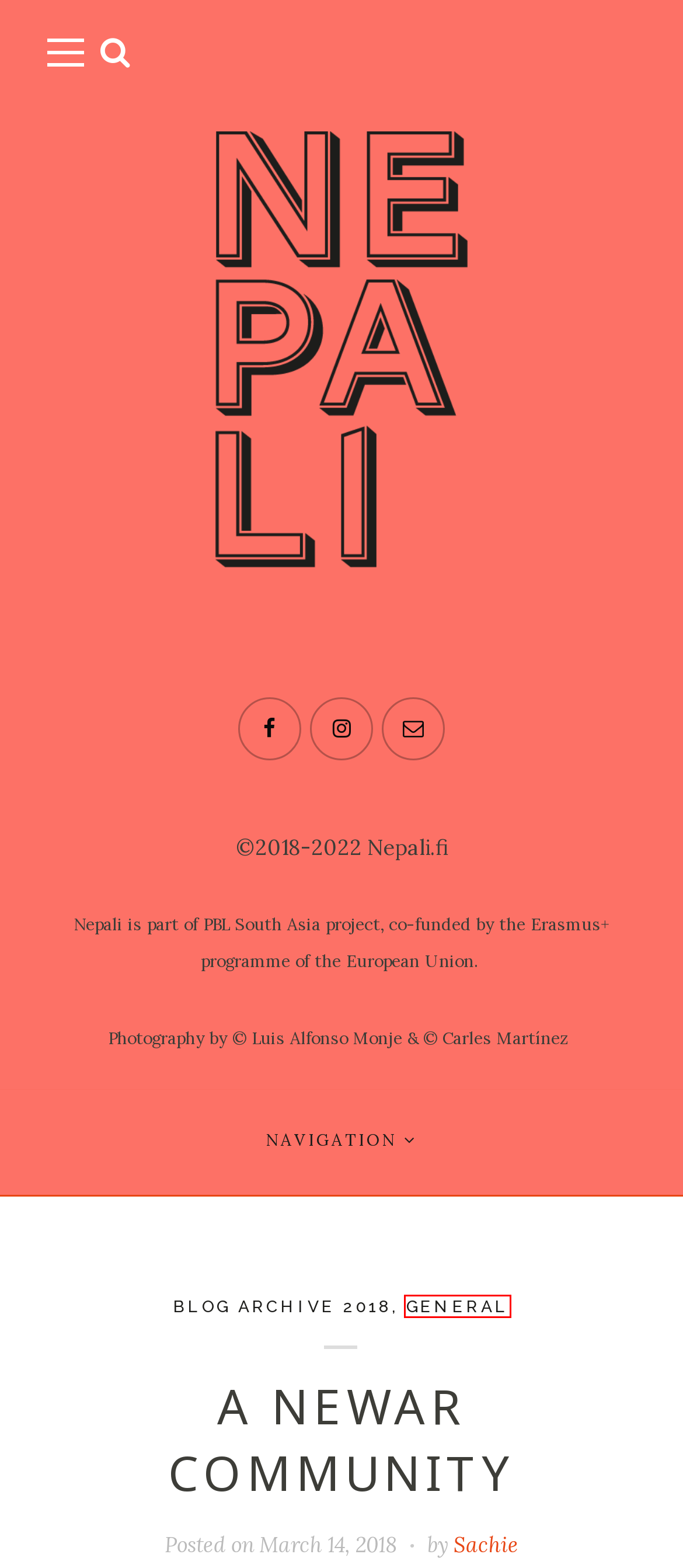Examine the screenshot of the webpage, noting the red bounding box around a UI element. Pick the webpage description that best matches the new page after the element in the red bounding box is clicked. Here are the candidates:
A. Blog Archive 2018 – Nepali Project
B. Back to Basics – Nepali Project
C. bungamati – Nepali Project
D. the blog – Nepali Project
E. Log In ‹ Nepali Project — WordPress
F. Nepali Project – Disaster Resilience in Nepal
G. New Friends – Nepali Project
H. kathmandu – Nepali Project

D